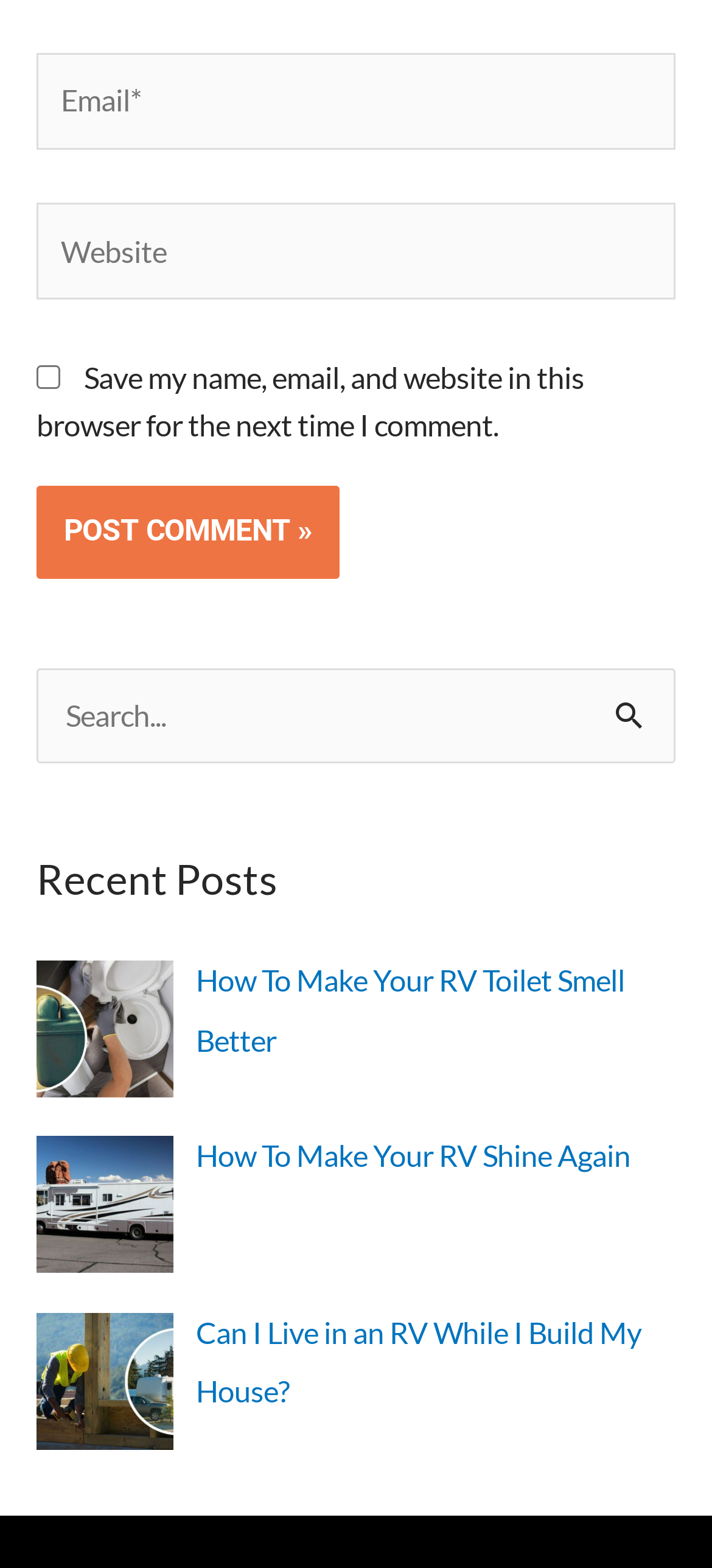Identify the bounding box coordinates for the element you need to click to achieve the following task: "Click the 'ADVANCED SEARCH' link". Provide the bounding box coordinates as four float numbers between 0 and 1, in the form [left, top, right, bottom].

None